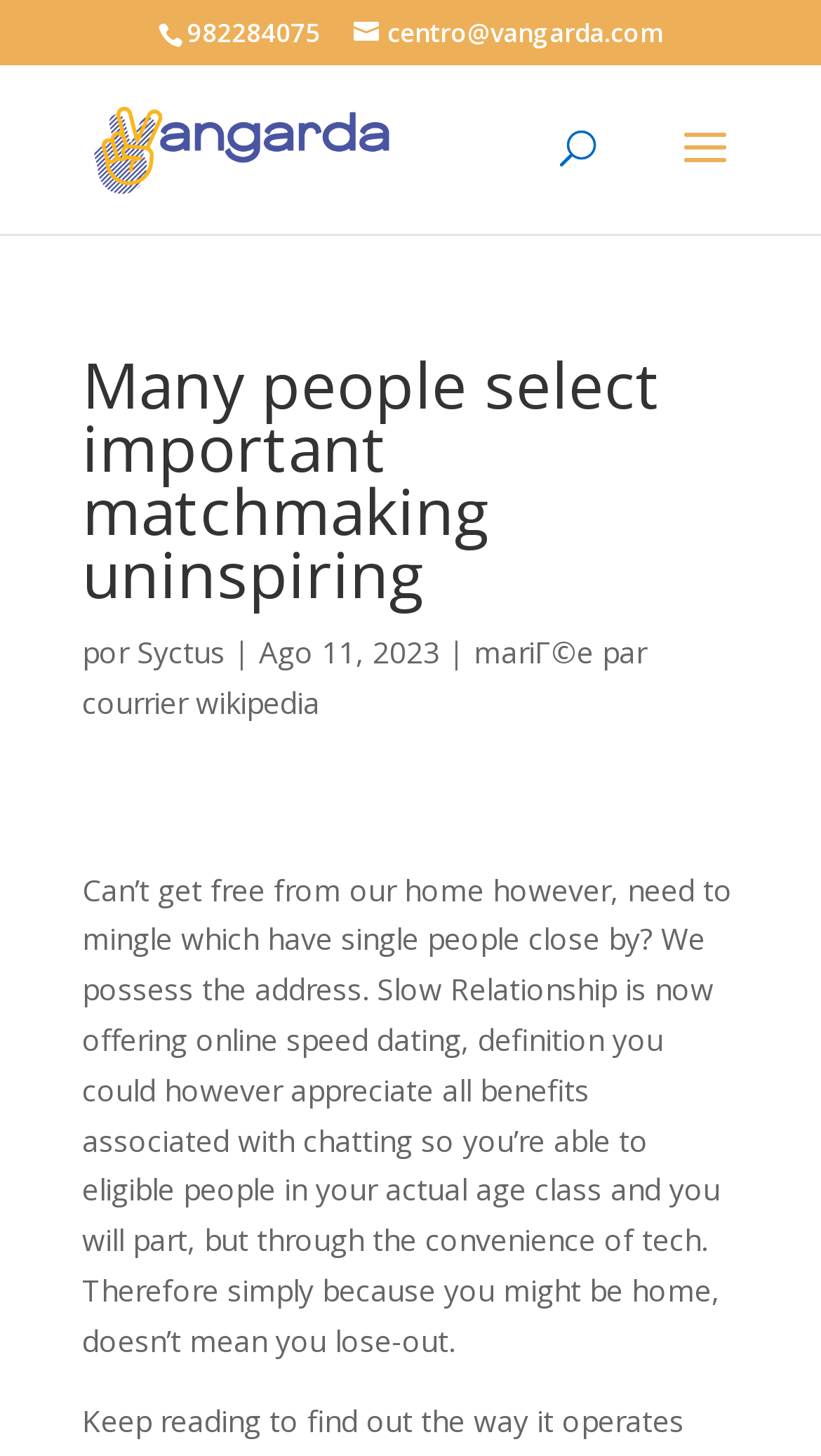Provide the bounding box coordinates for the specified HTML element described in this description: "Syctus". The coordinates should be four float numbers ranging from 0 to 1, in the format [left, top, right, bottom].

[0.167, 0.434, 0.274, 0.461]